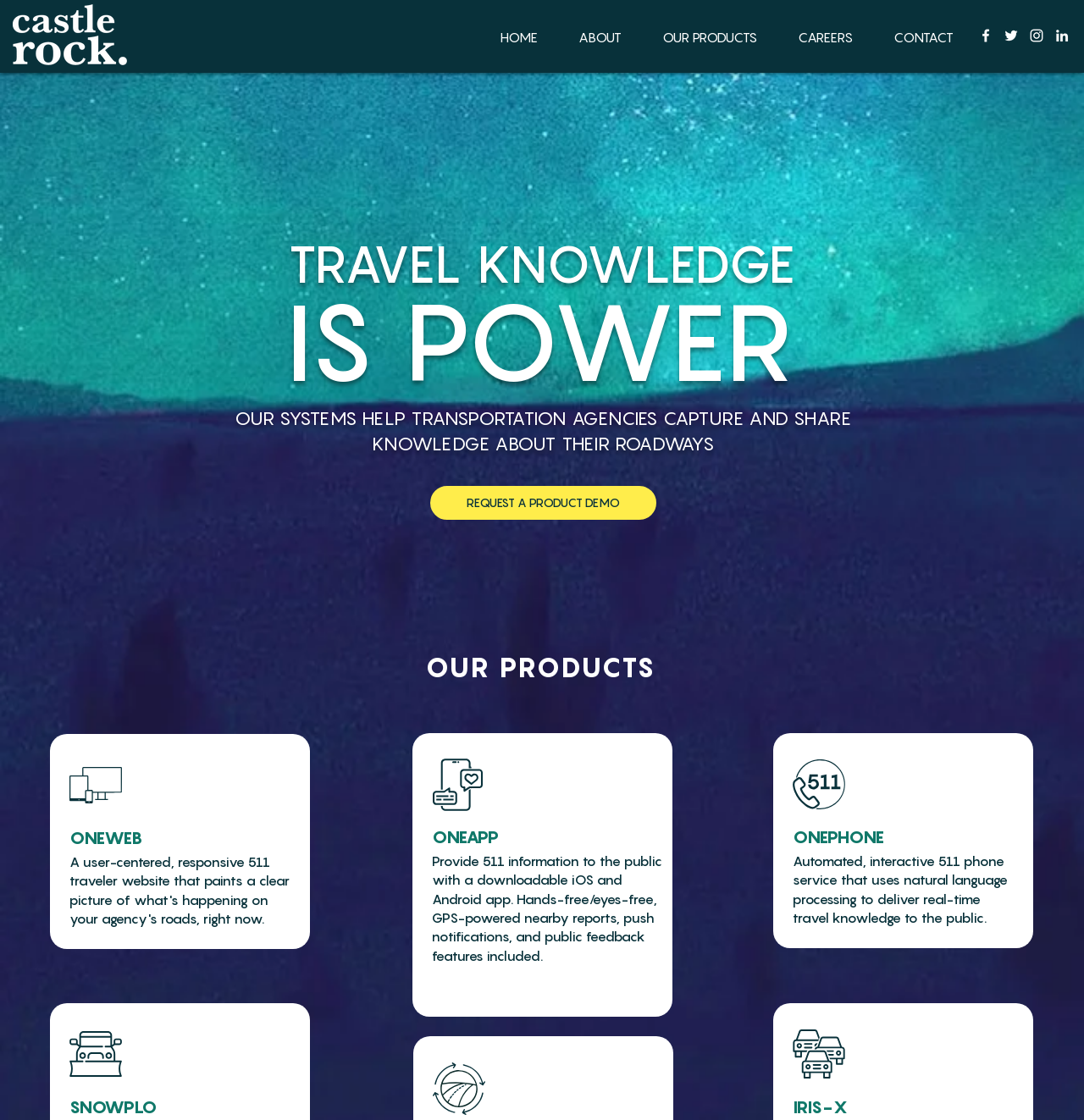Could you find the bounding box coordinates of the clickable area to complete this instruction: "Click the ABOUT link"?

[0.515, 0.014, 0.592, 0.052]